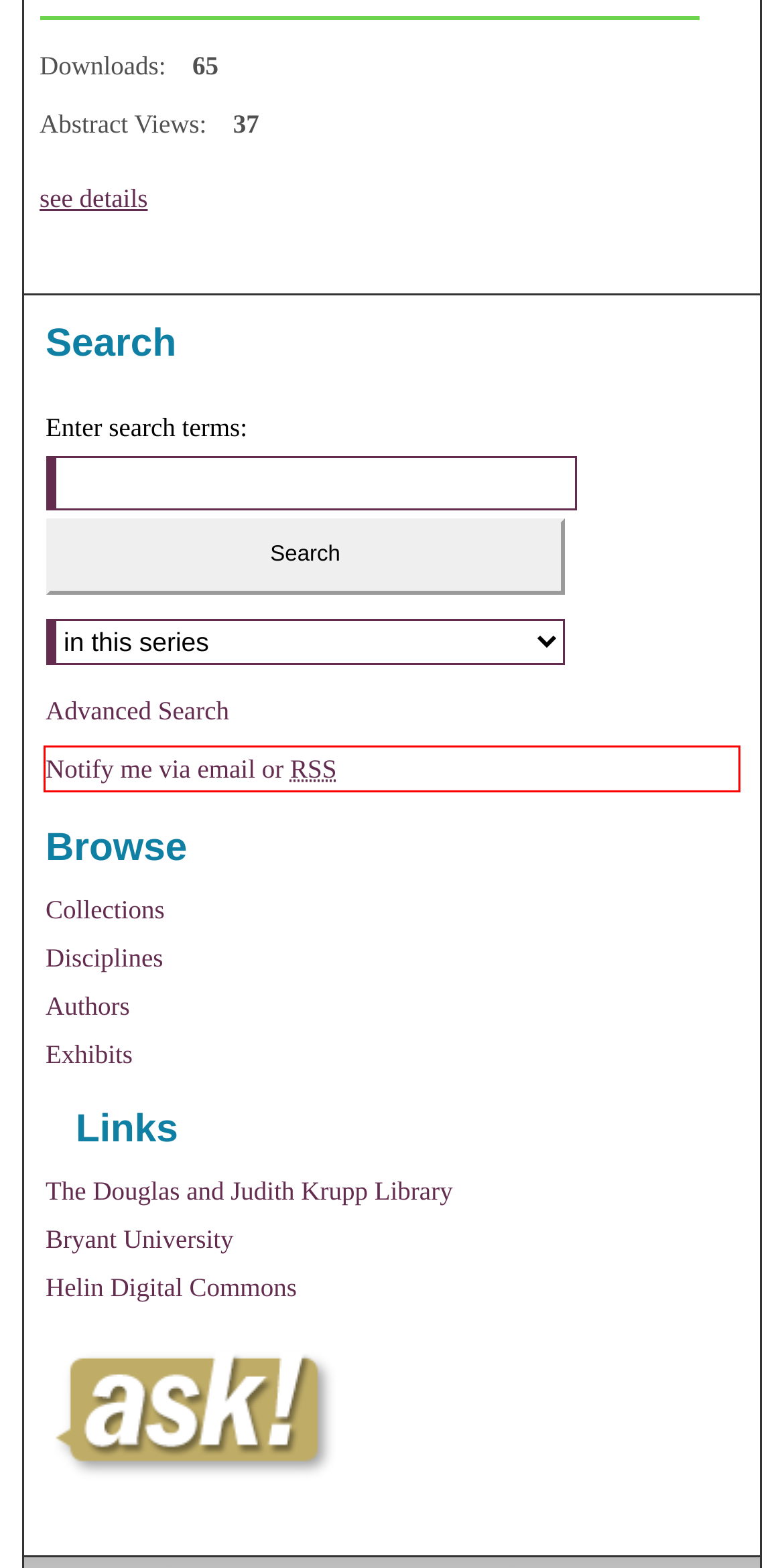Check out the screenshot of a webpage with a red rectangle bounding box. Select the best fitting webpage description that aligns with the new webpage after clicking the element inside the bounding box. Here are the candidates:
A. Deignan, Jr., Vincent R.: Custom Email Notifications and RSS
B. Deignan, Jr., Vincent R. | Bryant College Goes to War | Bryant University
C. Bryant University Digital Collections - Bryant University
D. Search
E. Authors and Works by Discipline
F. PlumX
G. Browse by Author | Bryant Digital Repository
H. Digital Commons Network | Free full-text scholarly articles

A